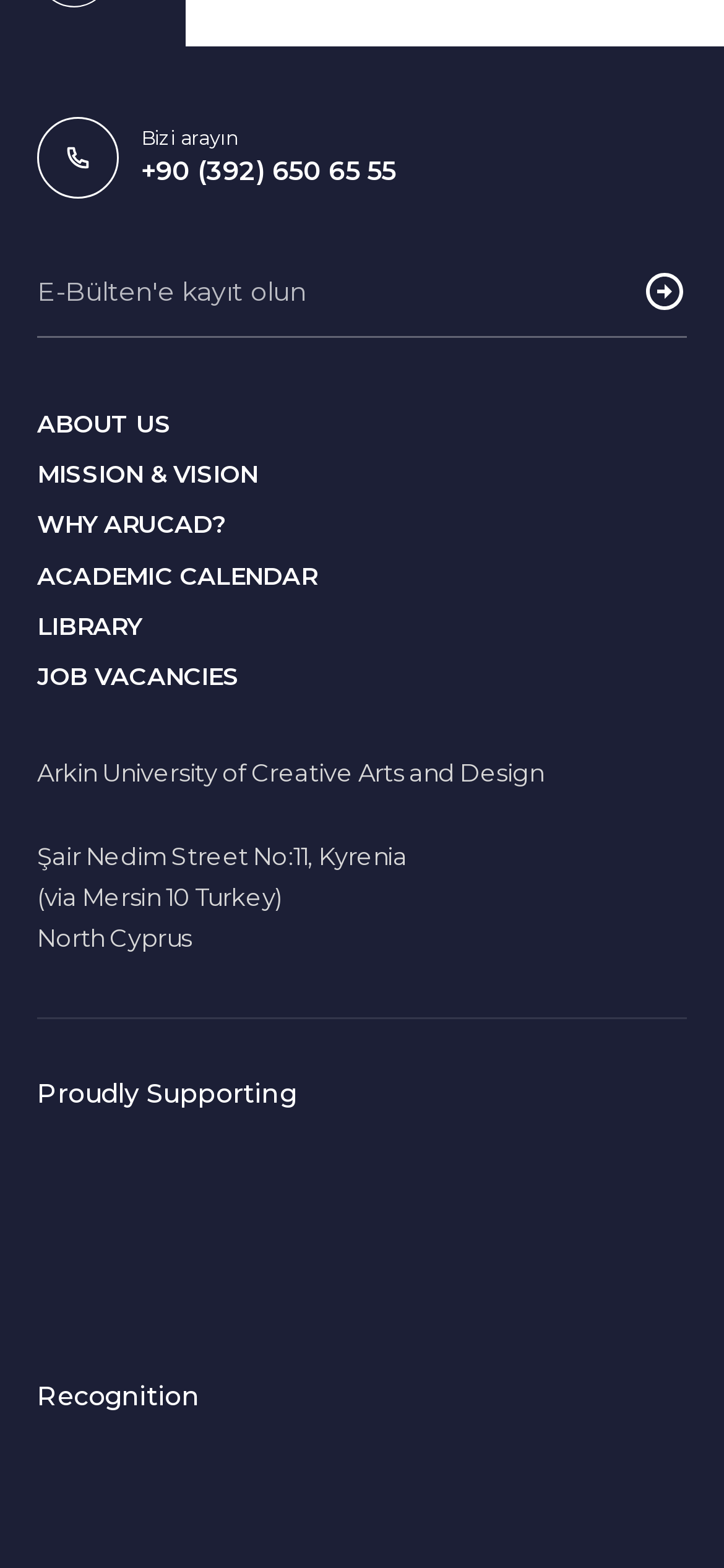Determine the bounding box for the described HTML element: "alt="yok"". Ensure the coordinates are four float numbers between 0 and 1 in the format [left, top, right, bottom].

[0.051, 0.939, 0.181, 0.967]